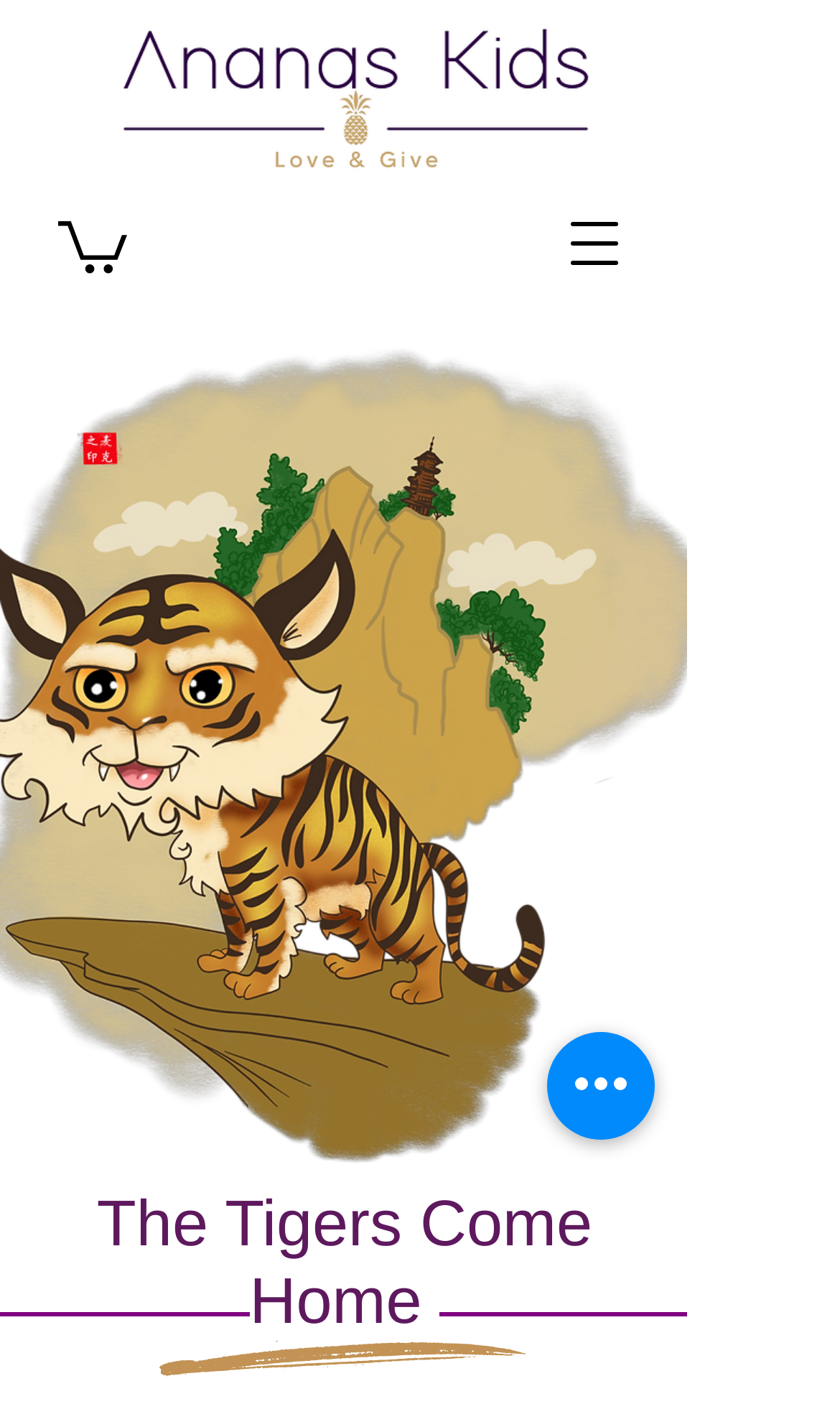How many buttons are there on the webpage?
Please provide a single word or phrase in response based on the screenshot.

2